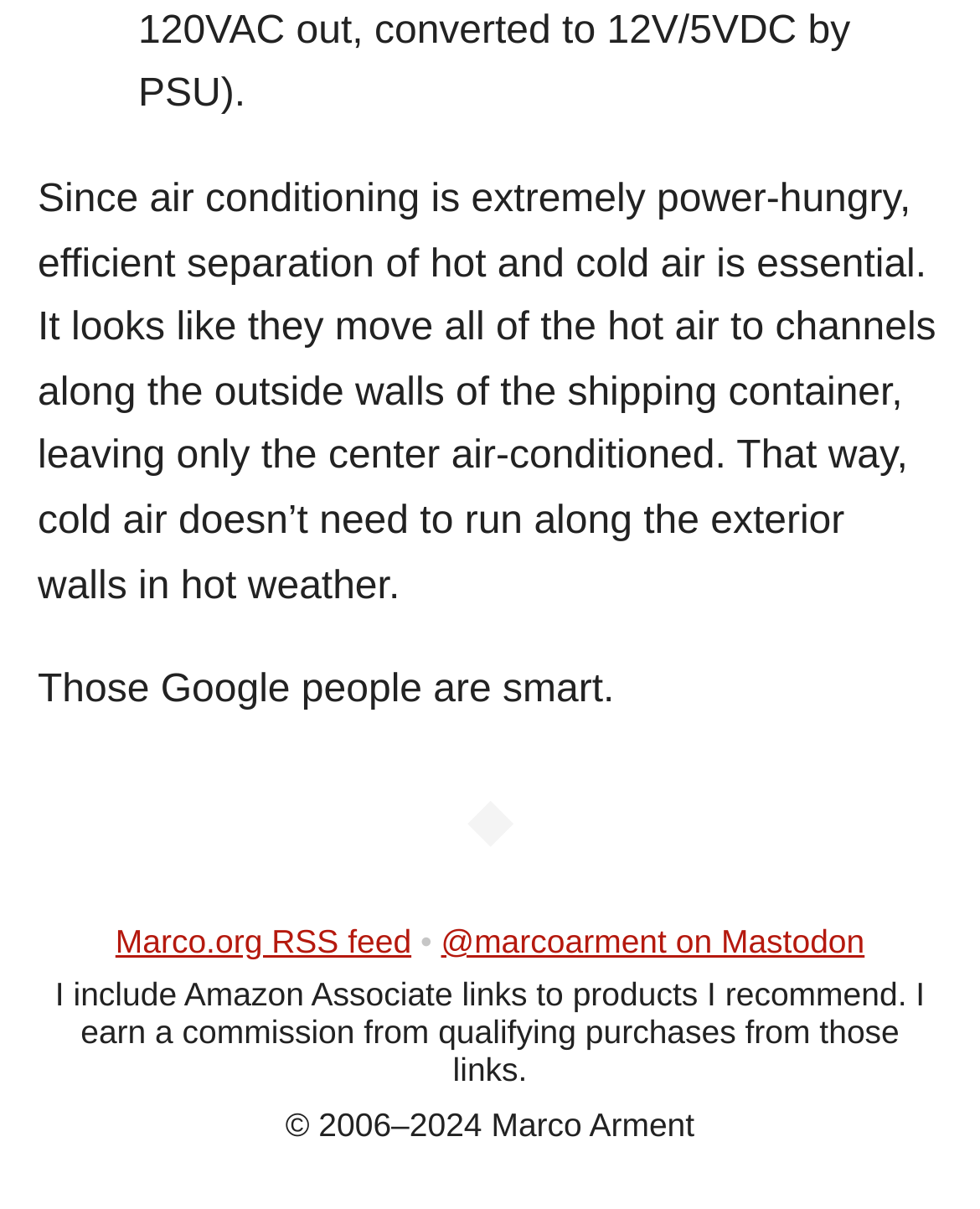Please answer the following query using a single word or phrase: 
What is the purpose of the Amazon Associate links?

Earn commission